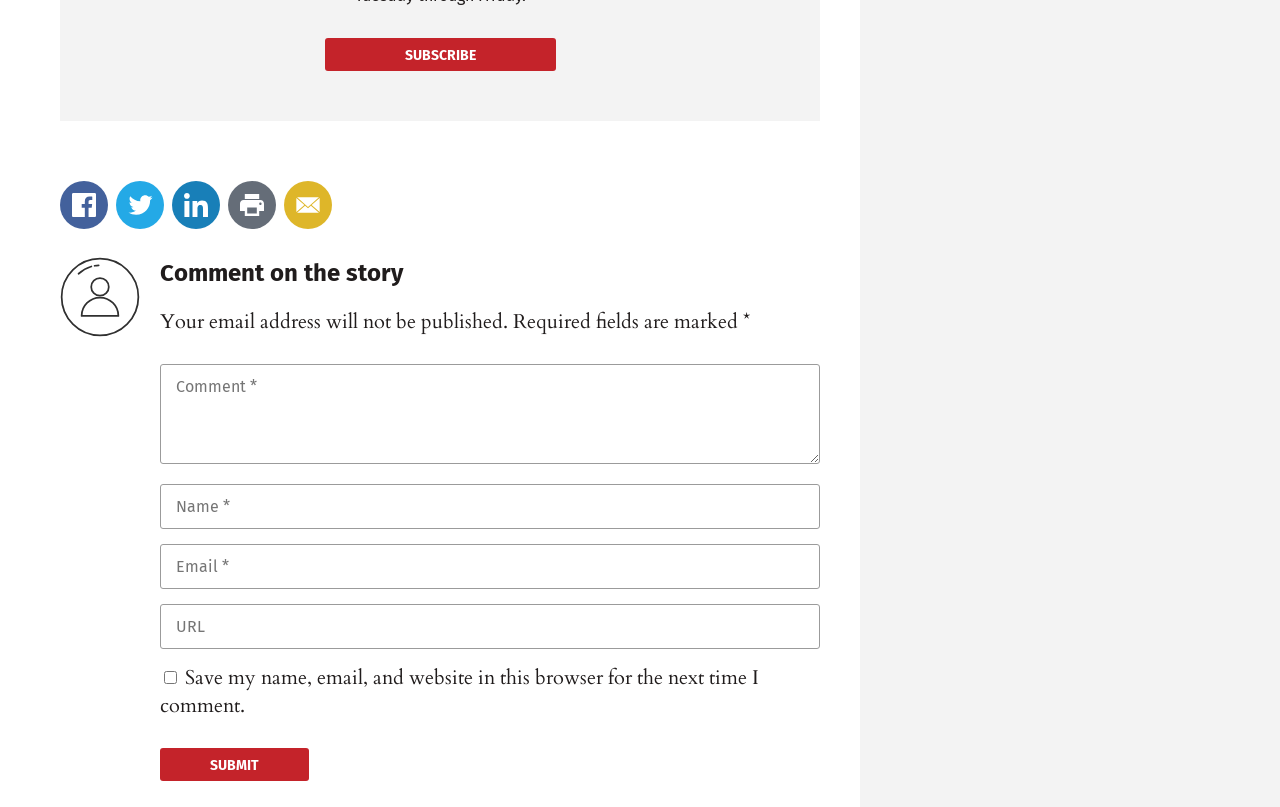Please find the bounding box for the UI component described as follows: "Subscribe".

[0.254, 0.047, 0.434, 0.088]